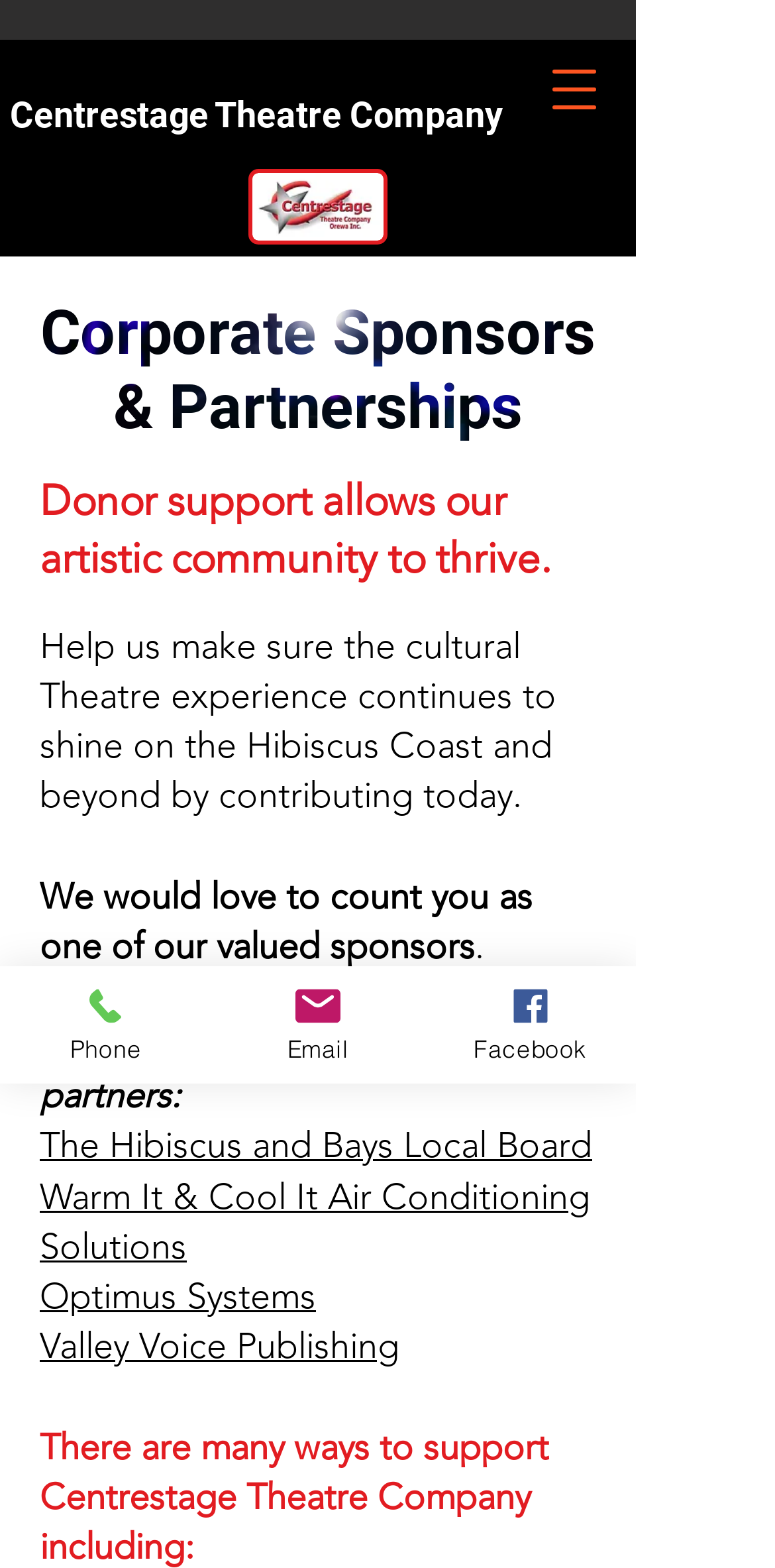Pinpoint the bounding box coordinates of the element you need to click to execute the following instruction: "Contact via phone". The bounding box should be represented by four float numbers between 0 and 1, in the format [left, top, right, bottom].

[0.0, 0.616, 0.274, 0.691]